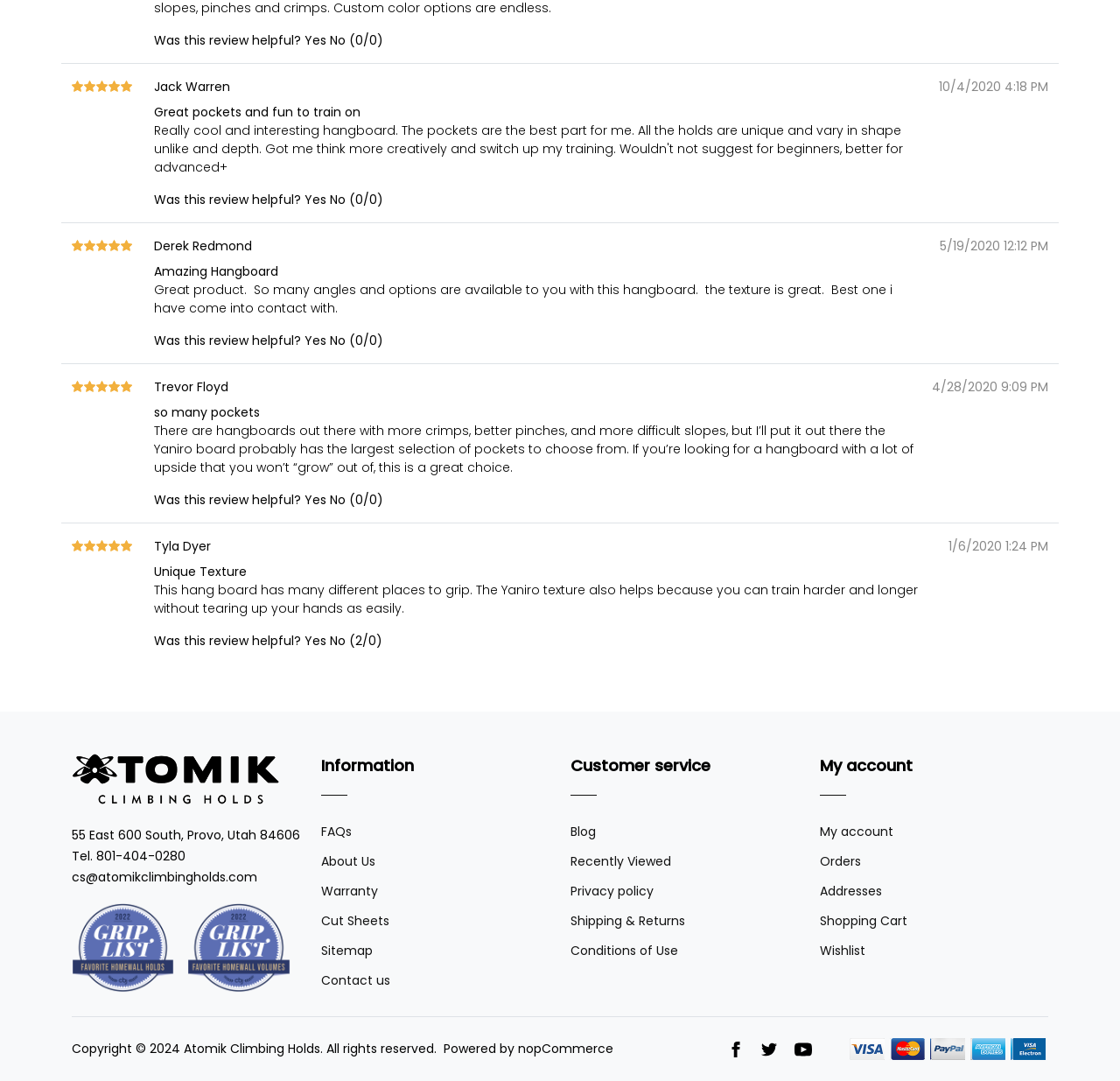What is the name of the company?
Give a one-word or short phrase answer based on the image.

Atomik Climbing Holds